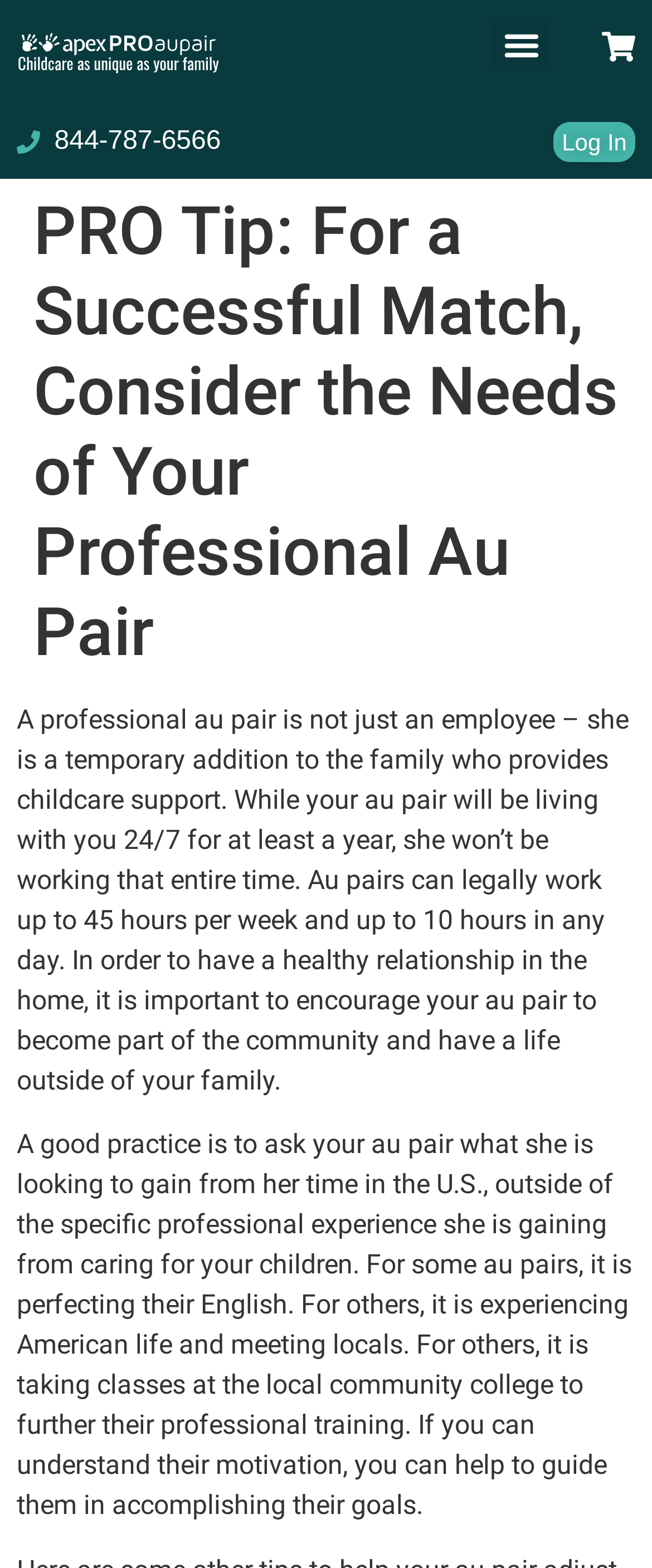Give an extensive and precise description of the webpage.

The webpage appears to be an article or blog post from PROaupair.com, a website focused on professional live-in childcare. At the top left of the page, there is a link, and next to it, a button labeled "Menu Toggle". On the top right, there are two more links, one with a phone number "844-787-6566" and another labeled "Log In".

Below these top elements, there is a large header section that spans the entire width of the page, containing the title "PRO Tip: For a Successful Match, Consider the Needs of Your Professional Au Pair". 

The main content of the page consists of two paragraphs of text. The first paragraph explains the role of an au pair in a family, including their working hours and the importance of encouraging them to have a life outside of the family. The second paragraph provides advice on how to have a successful match with an au pair, suggesting that understanding their motivations and goals can help guide them in accomplishing those goals.

There are no images on the page. The overall layout is simple, with a focus on the text content.